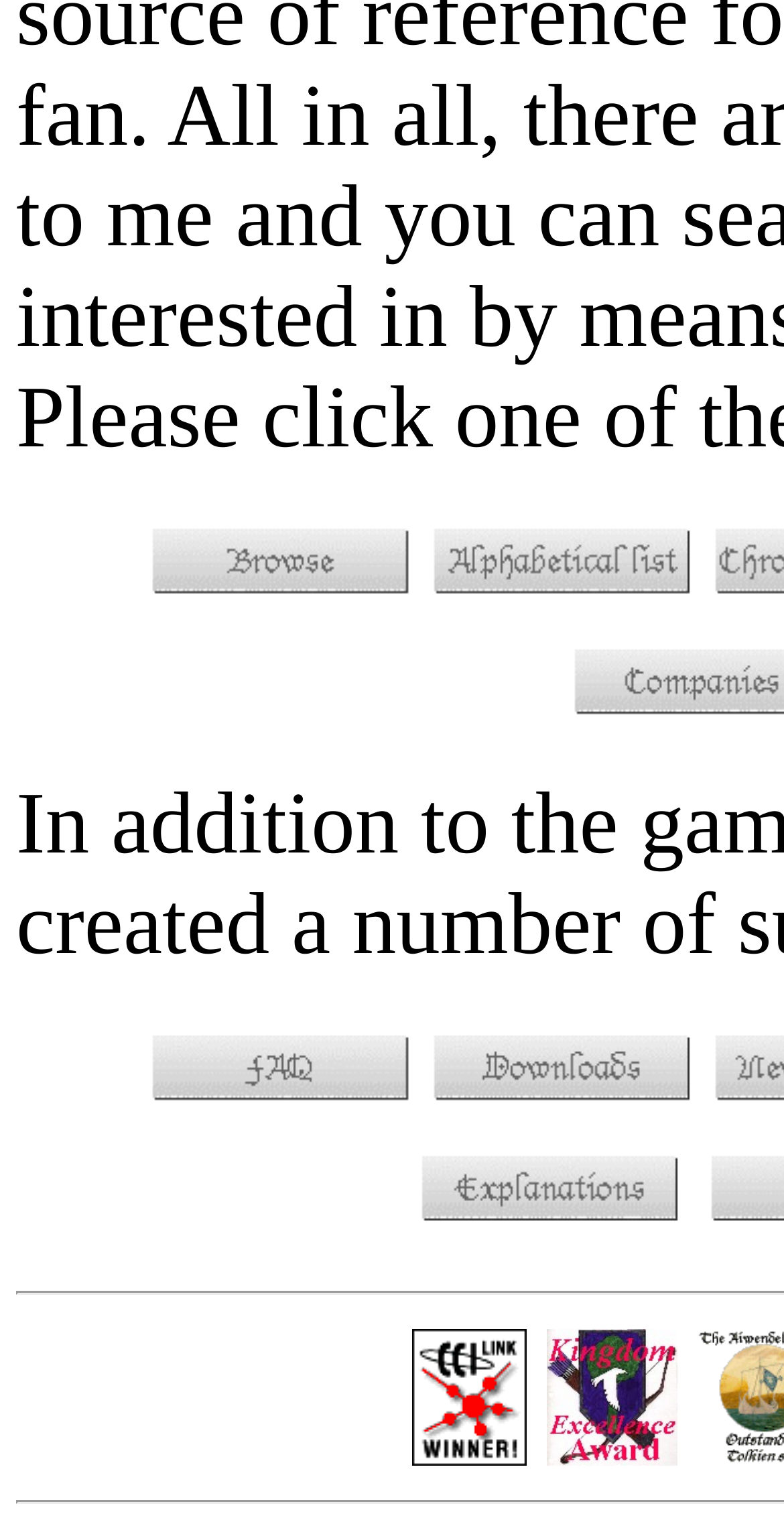What is the text of the second image from the top?
Carefully examine the image and provide a detailed answer to the question.

The second image from the top has the text 'Alphabetical list' and is located at [0.538, 0.33, 0.897, 0.409]. It is associated with a link of the same text.